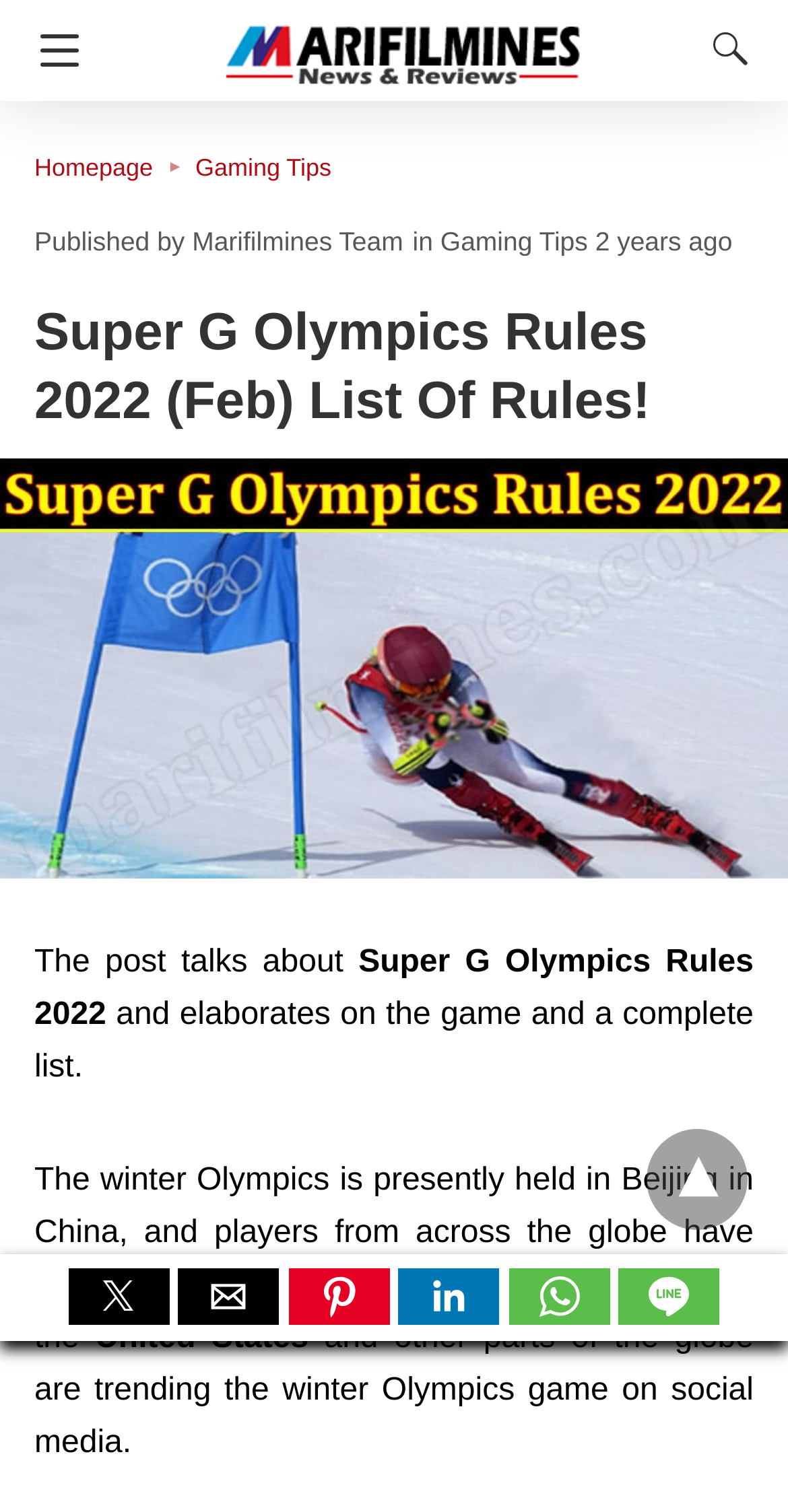Provide the bounding box coordinates for the area that should be clicked to complete the instruction: "Search for something".

[0.869, 0.015, 0.962, 0.049]